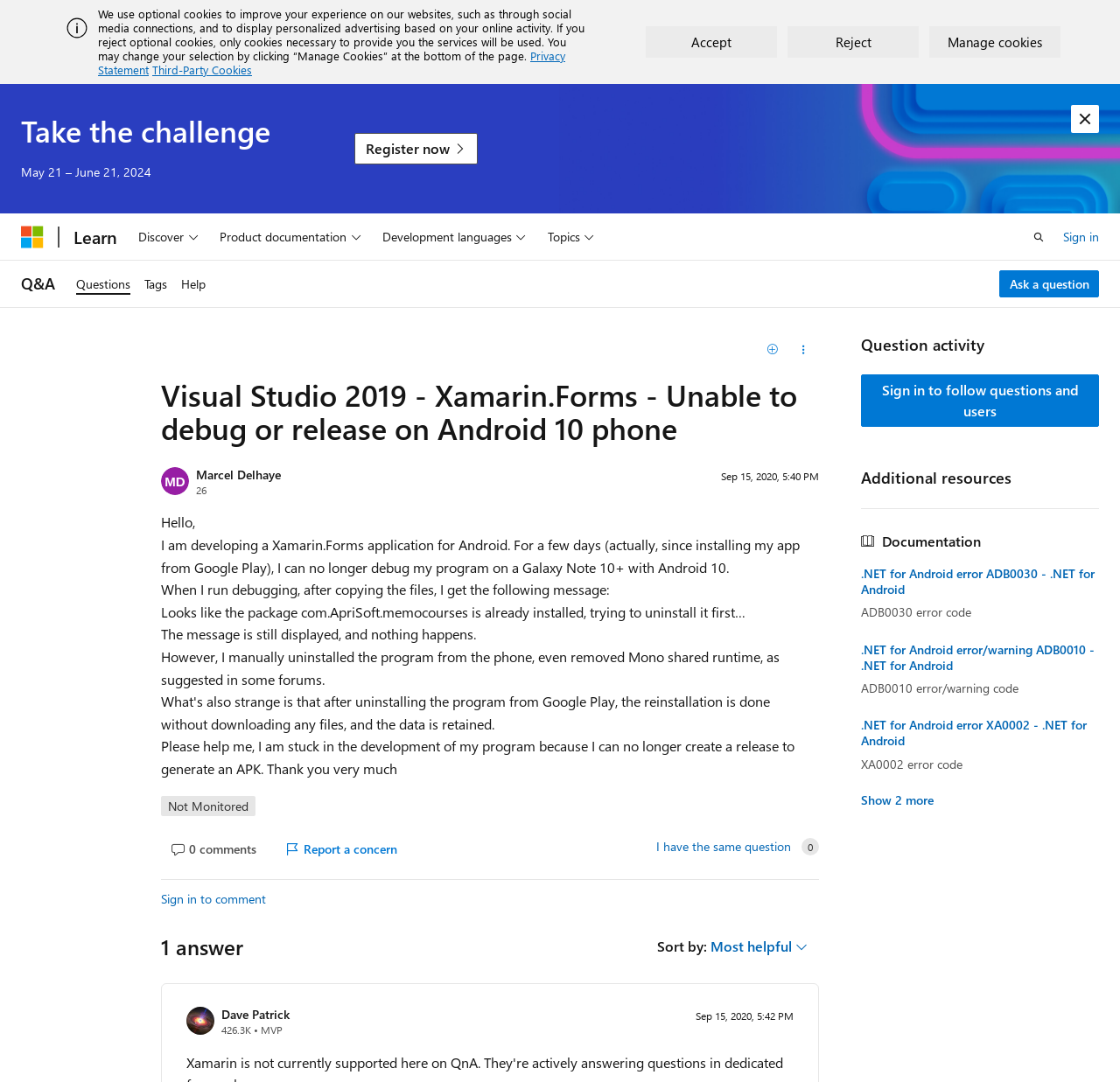Answer the following inquiry with a single word or phrase:
What is the user's request at the end of the question?

Help